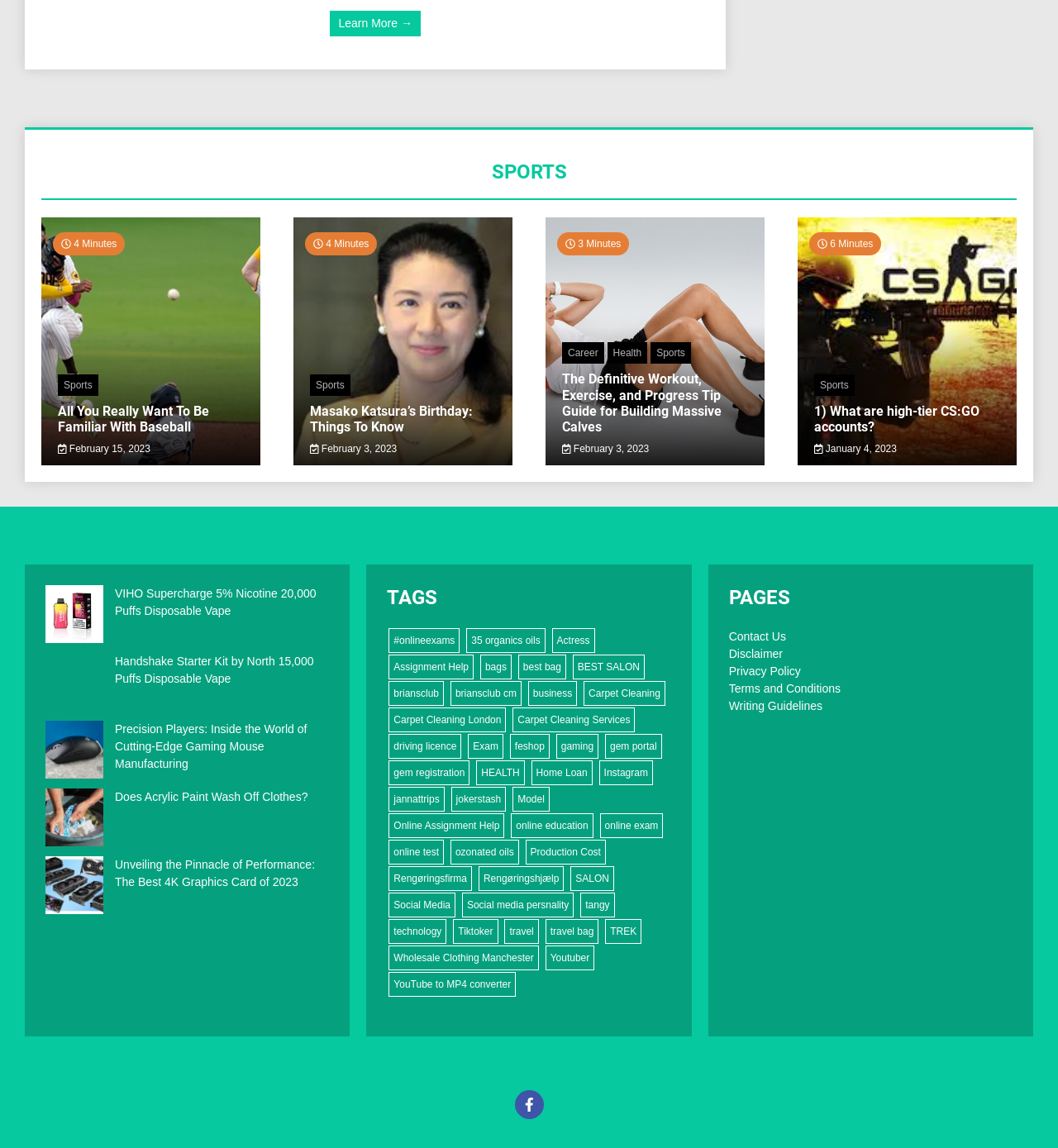Please specify the bounding box coordinates of the clickable section necessary to execute the following command: "Read article '4 Minutes All You Really Want To Be Familiar With Baseball'".

[0.039, 0.396, 0.246, 0.408]